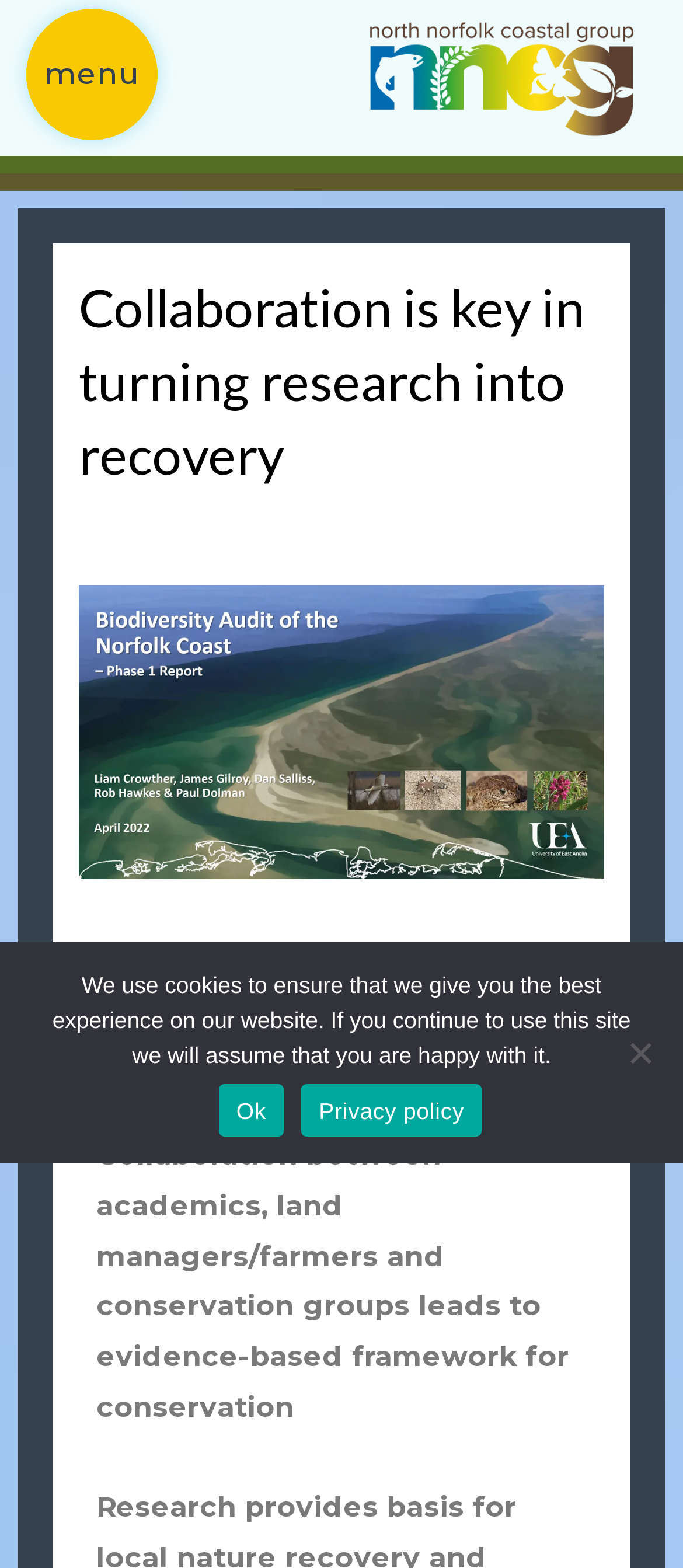How many buttons are in the cookie notice dialog?
Offer a detailed and full explanation in response to the question.

In the cookie notice dialog, I found three interactive elements: 'Ok', 'Privacy policy', and 'No'. These elements are likely buttons, as they are interactive and have distinct text labels.